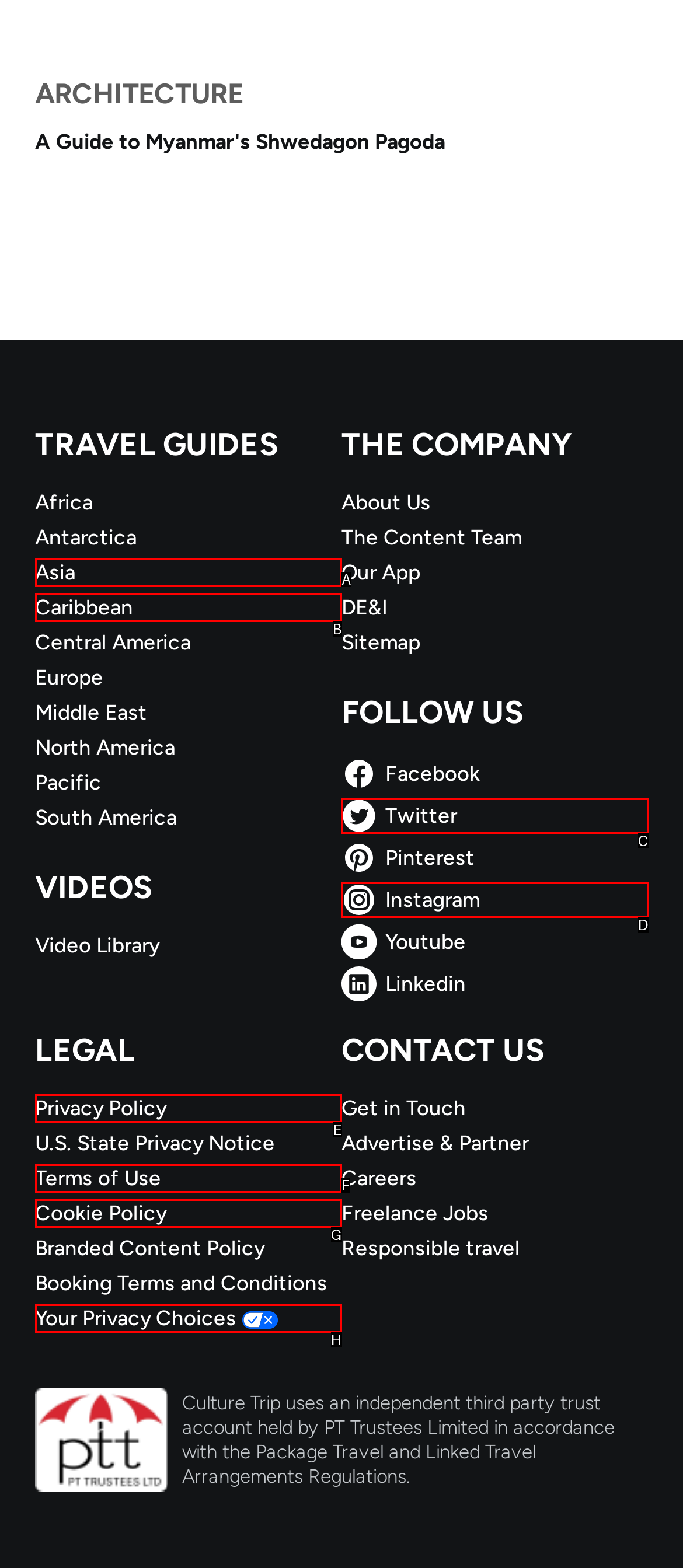Choose the option that matches the following description: Asia
Reply with the letter of the selected option directly.

A